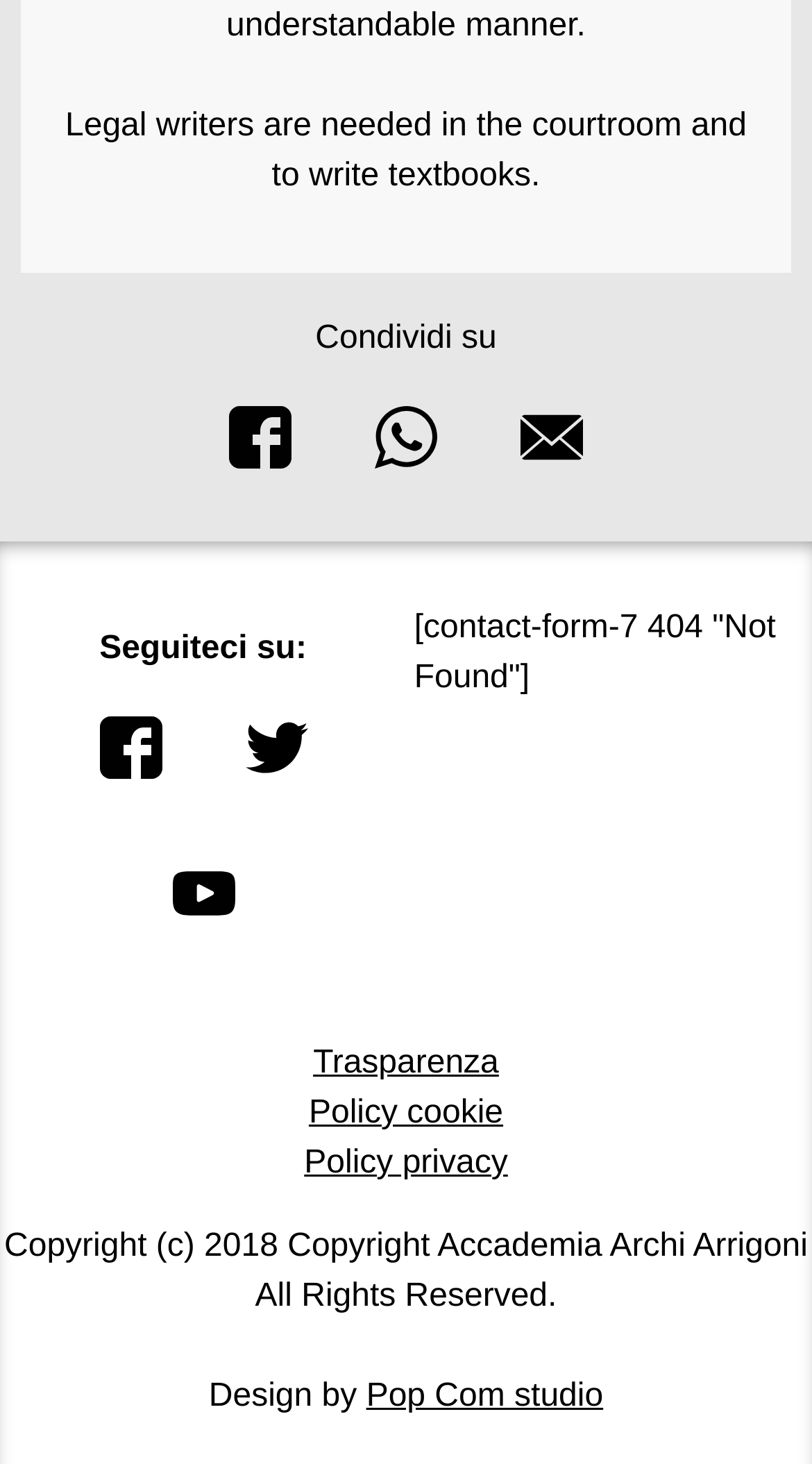Please identify the bounding box coordinates of the clickable area that will allow you to execute the instruction: "Visit Pop Com studio".

[0.451, 0.942, 0.743, 0.966]